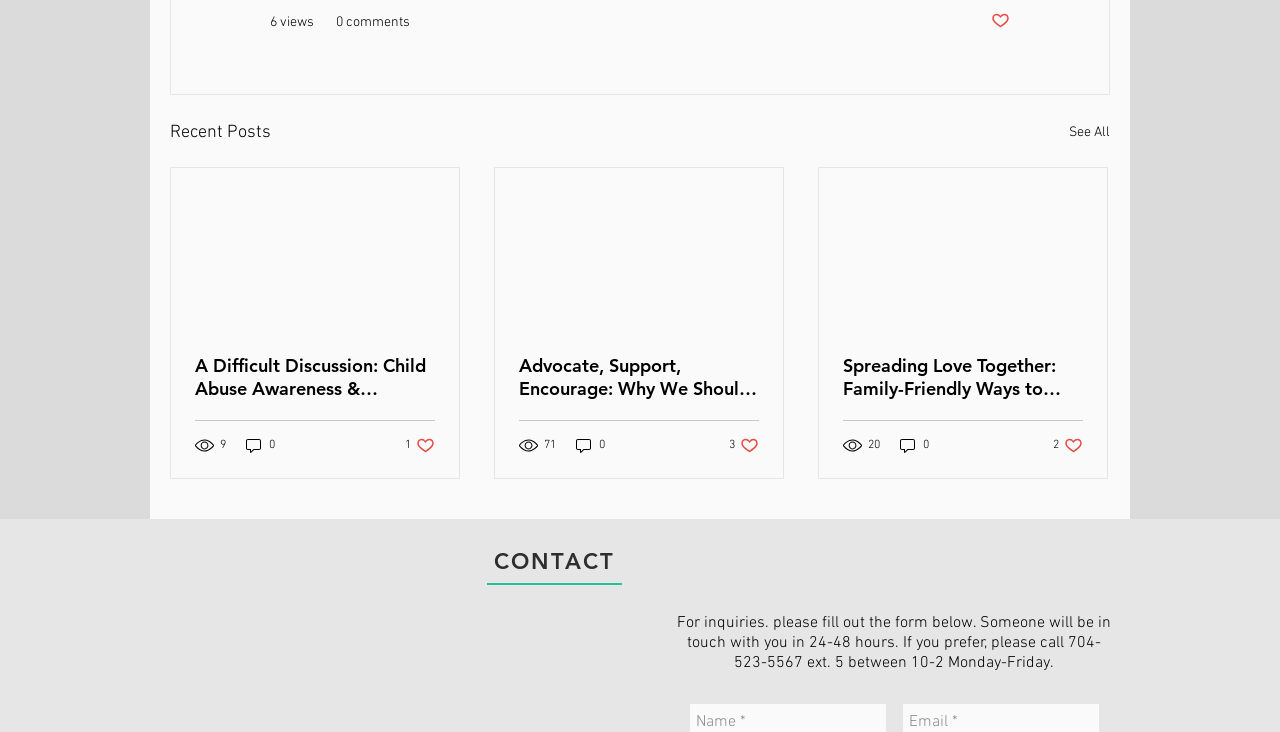Please find the bounding box coordinates of the element that must be clicked to perform the given instruction: "See all recent posts". The coordinates should be four float numbers from 0 to 1, i.e., [left, top, right, bottom].

[0.835, 0.161, 0.867, 0.201]